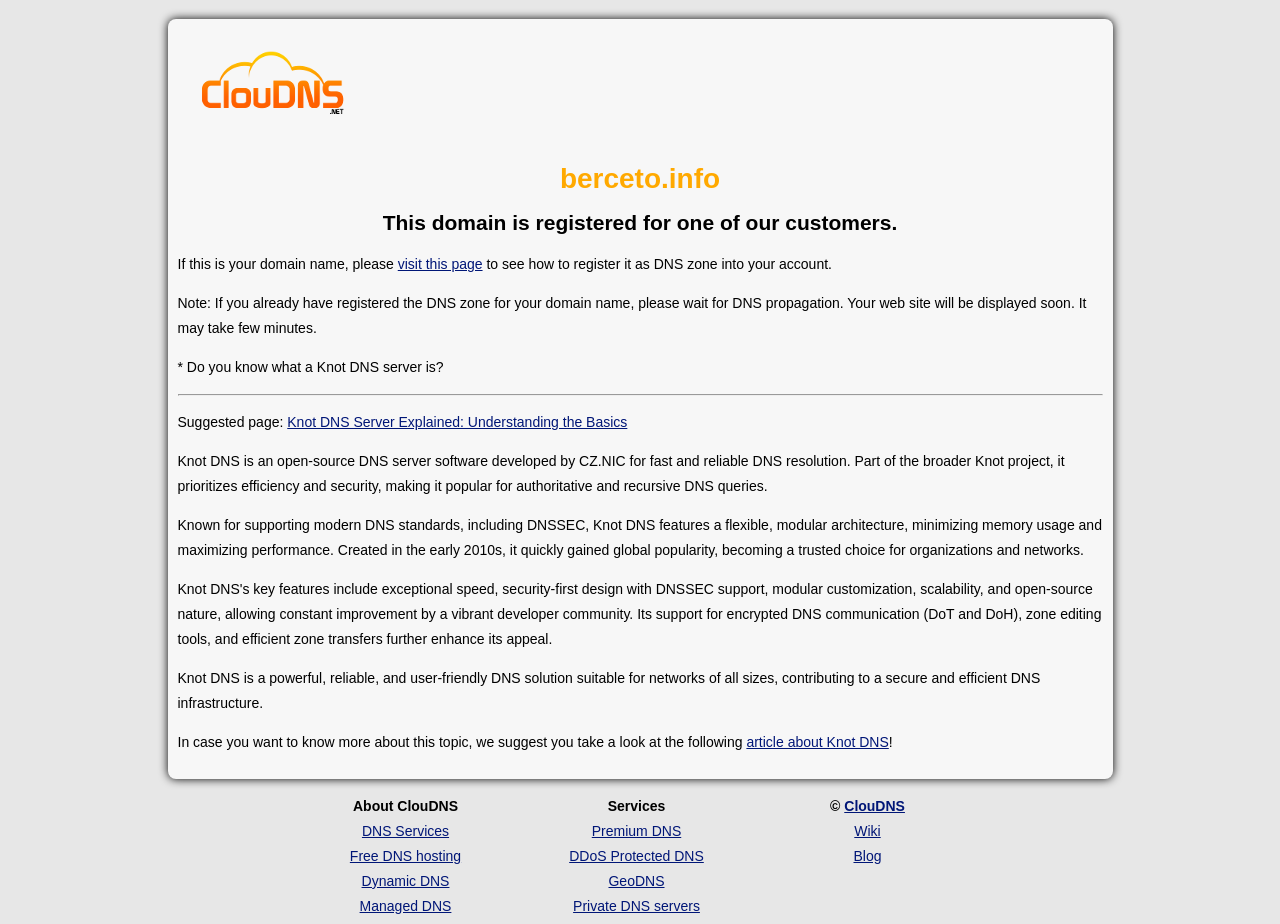Please provide the bounding box coordinates for the element that needs to be clicked to perform the instruction: "explore Premium DNS". The coordinates must consist of four float numbers between 0 and 1, formatted as [left, top, right, bottom].

[0.462, 0.891, 0.532, 0.908]